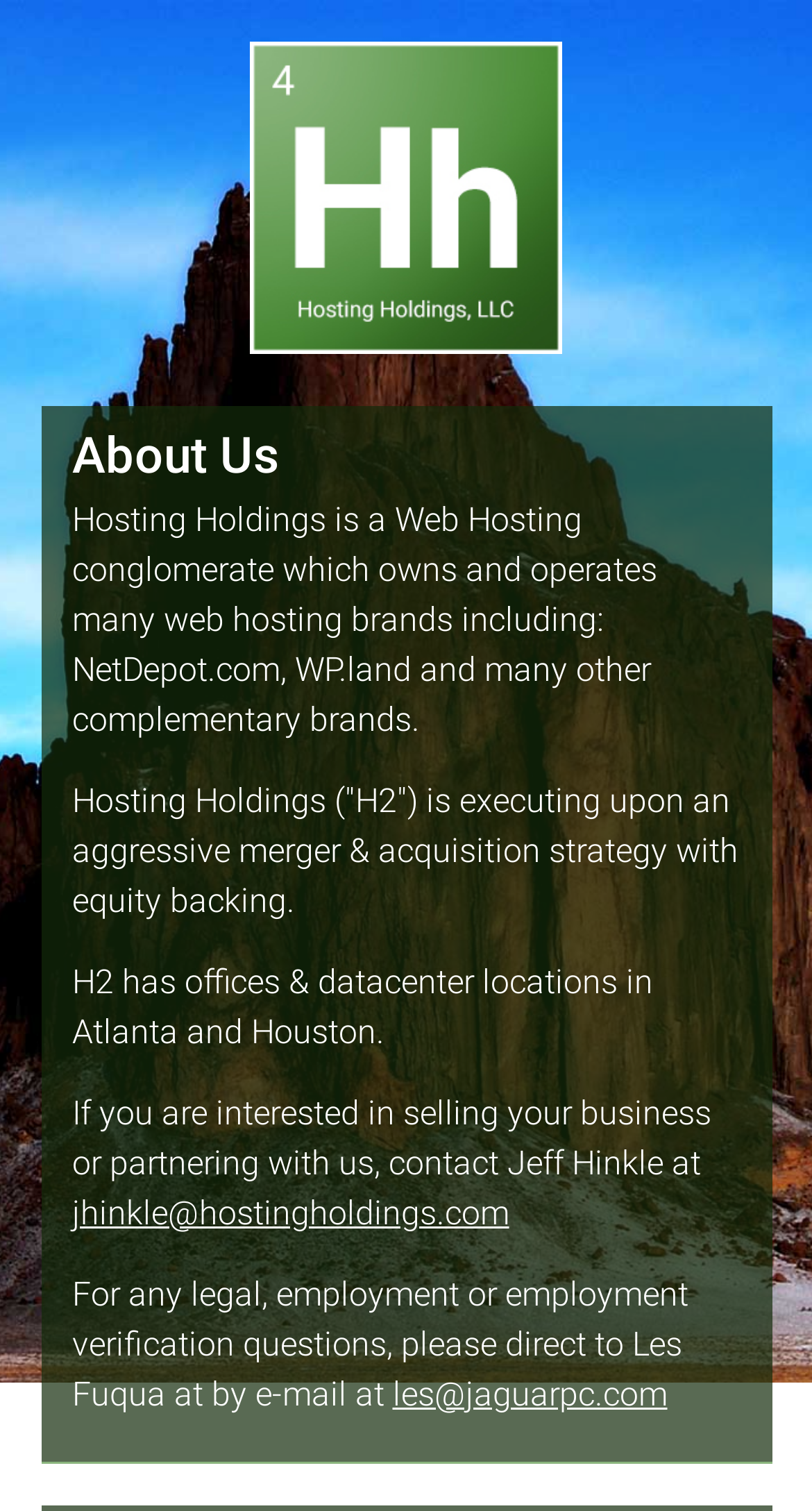Bounding box coordinates must be specified in the format (top-left x, top-left y, bottom-right x, bottom-right y). All values should be floating point numbers between 0 and 1. What are the bounding box coordinates of the UI element described as: les@jaguarpc.com

[0.483, 0.91, 0.822, 0.936]